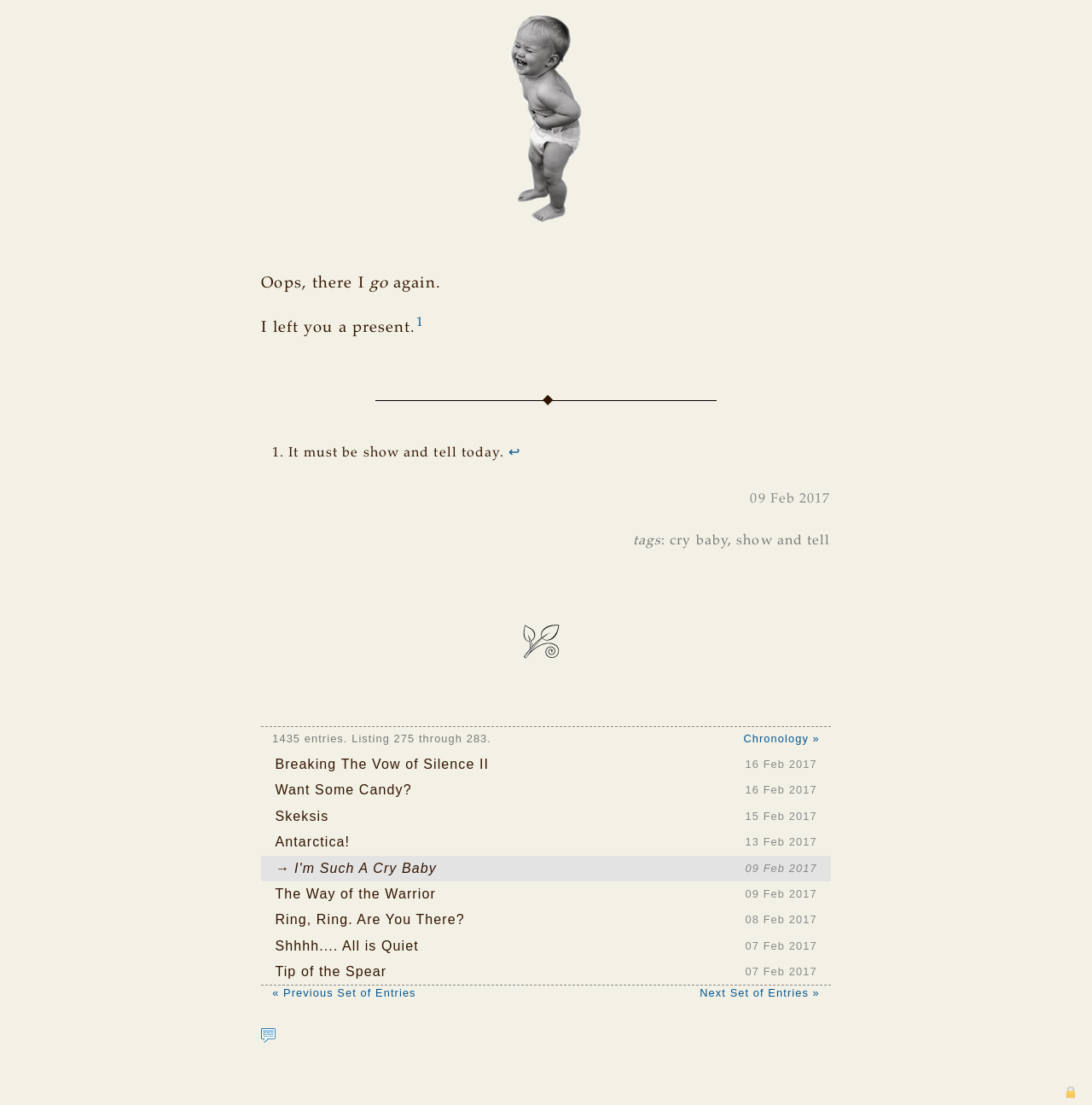Please determine the bounding box coordinates of the element's region to click for the following instruction: "read about the company".

None